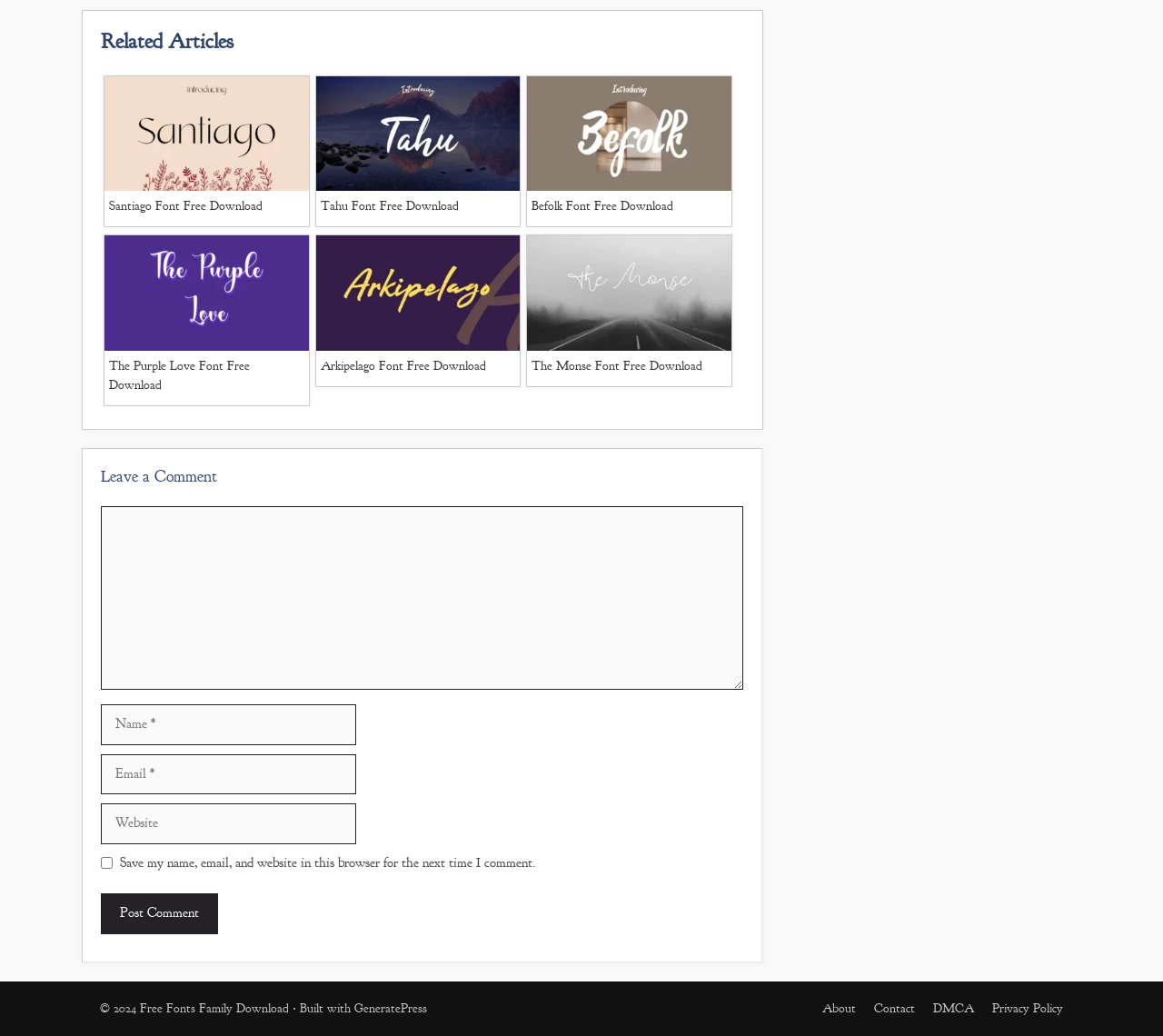Please identify the bounding box coordinates of the area I need to click to accomplish the following instruction: "Download Santiago Font".

[0.09, 0.185, 0.265, 0.214]